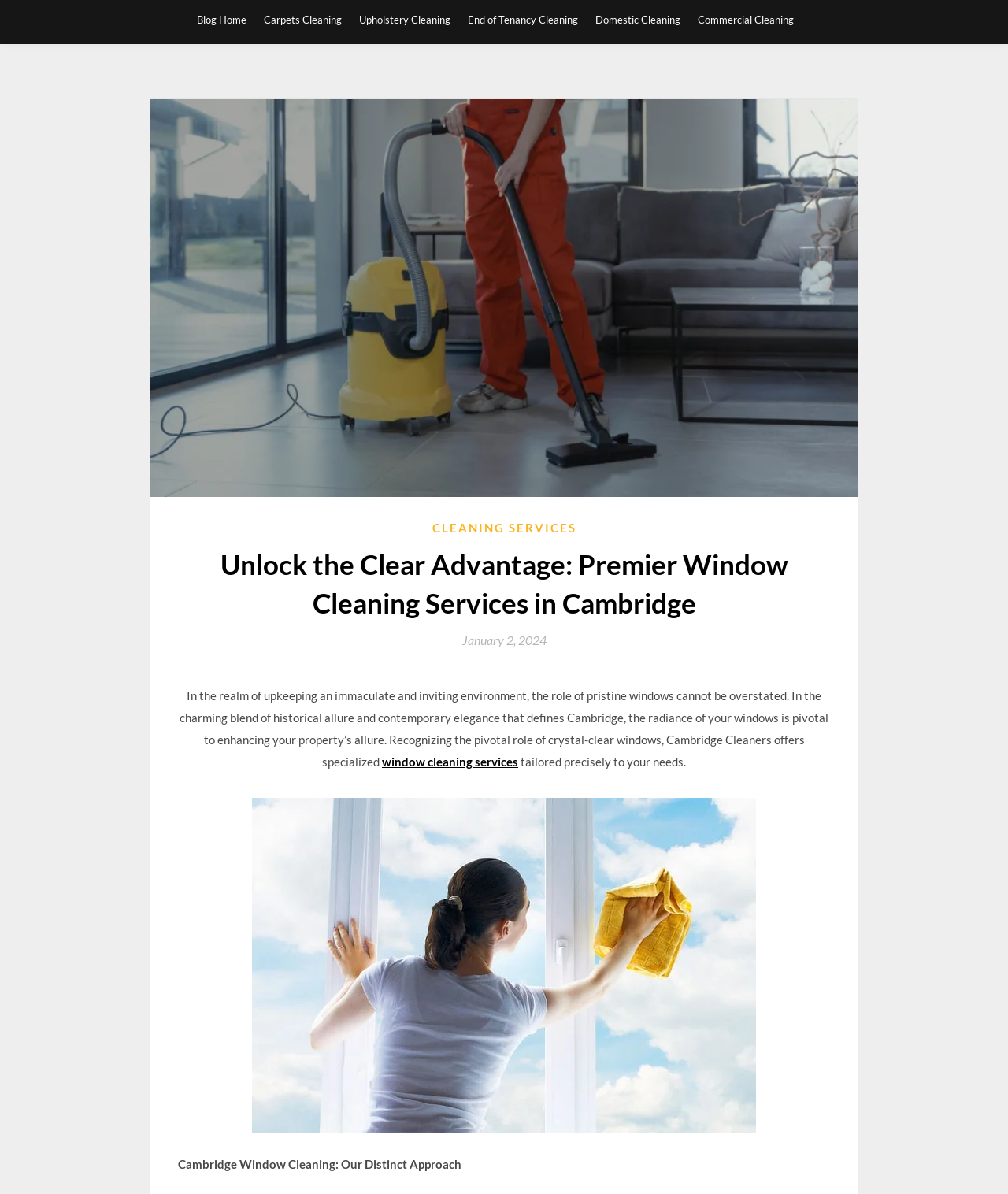Determine the bounding box coordinates for the area you should click to complete the following instruction: "learn about upholstery cleaning".

[0.356, 0.0, 0.447, 0.033]